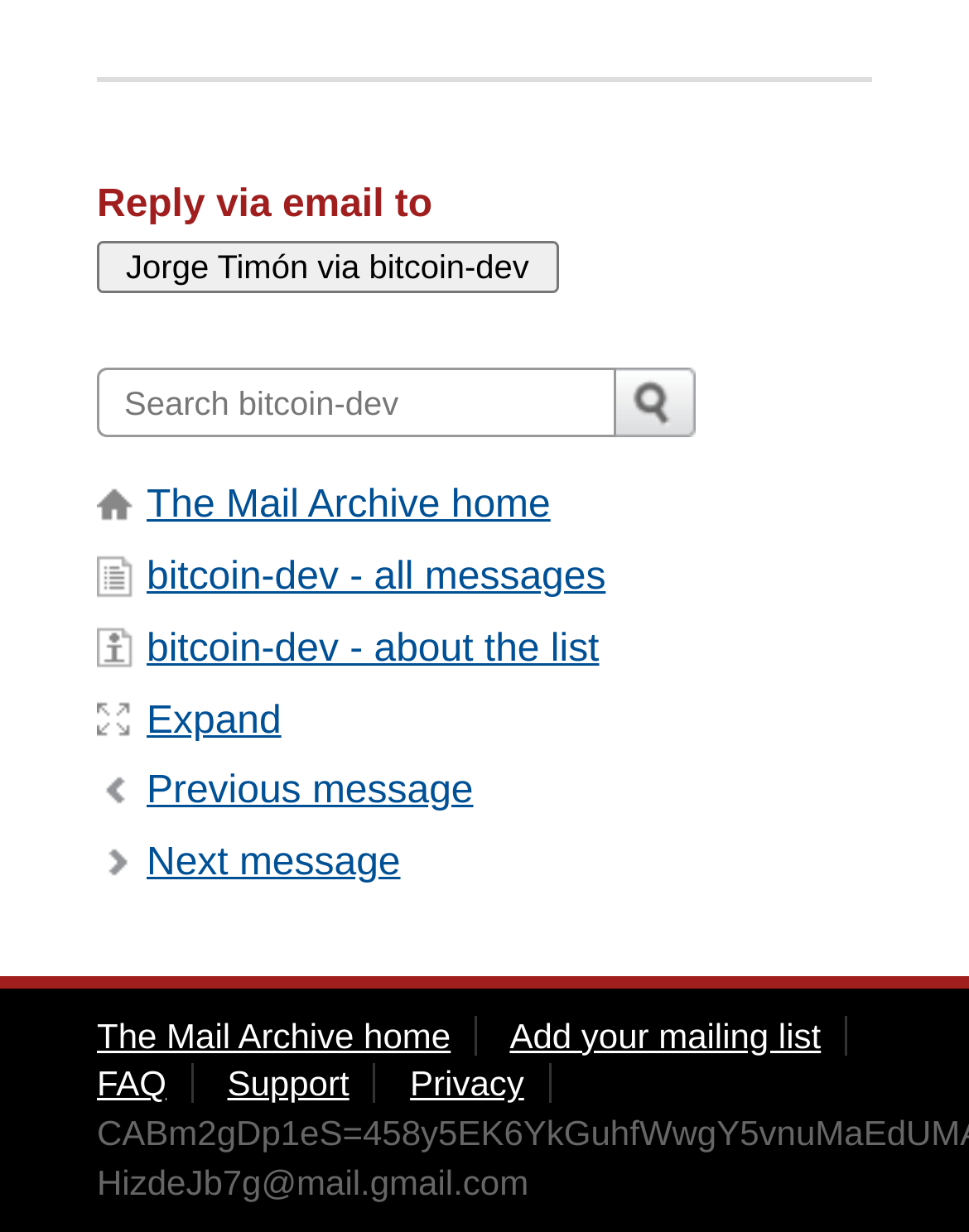What is the purpose of the button 'Submit'?
Refer to the image and provide a one-word or short phrase answer.

To send a reply